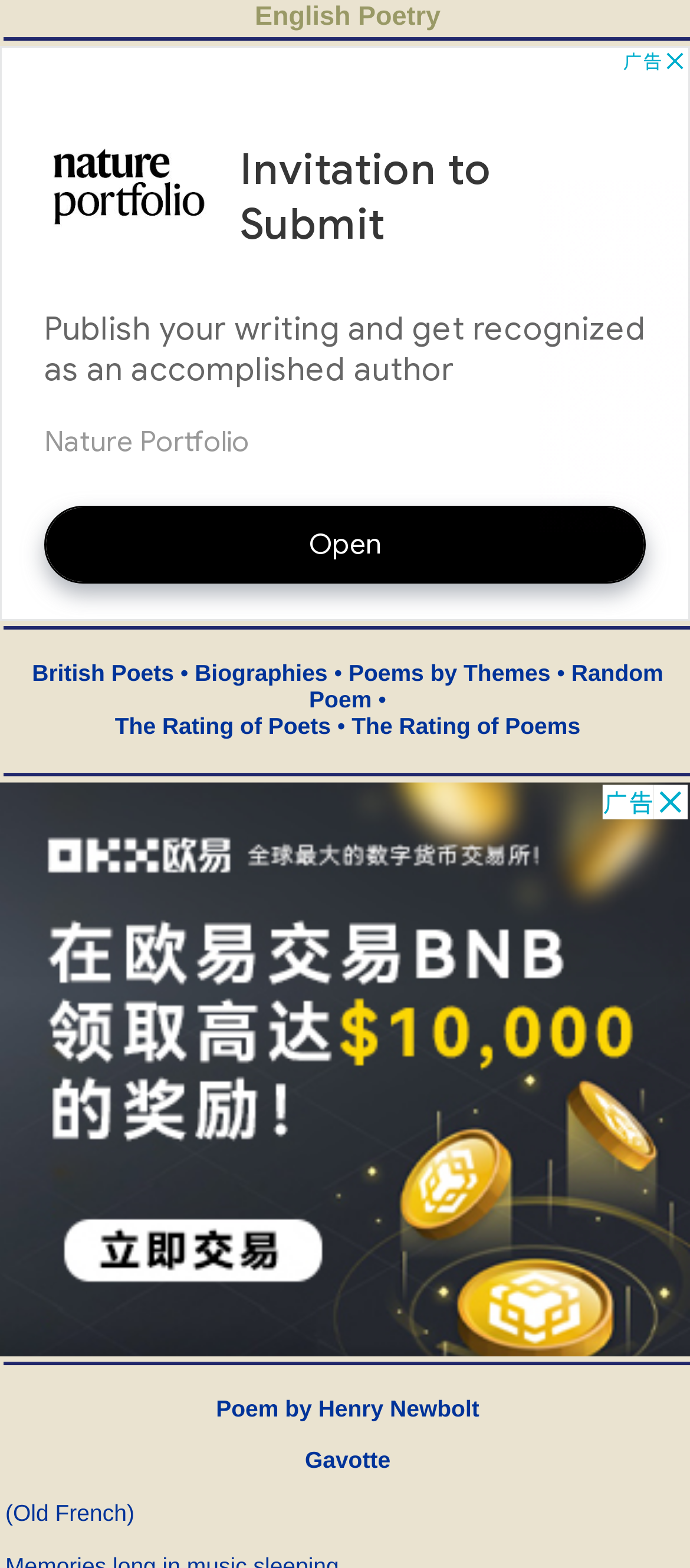Please give a concise answer to this question using a single word or phrase: 
Are there any iframes on the webpage?

Yes, two